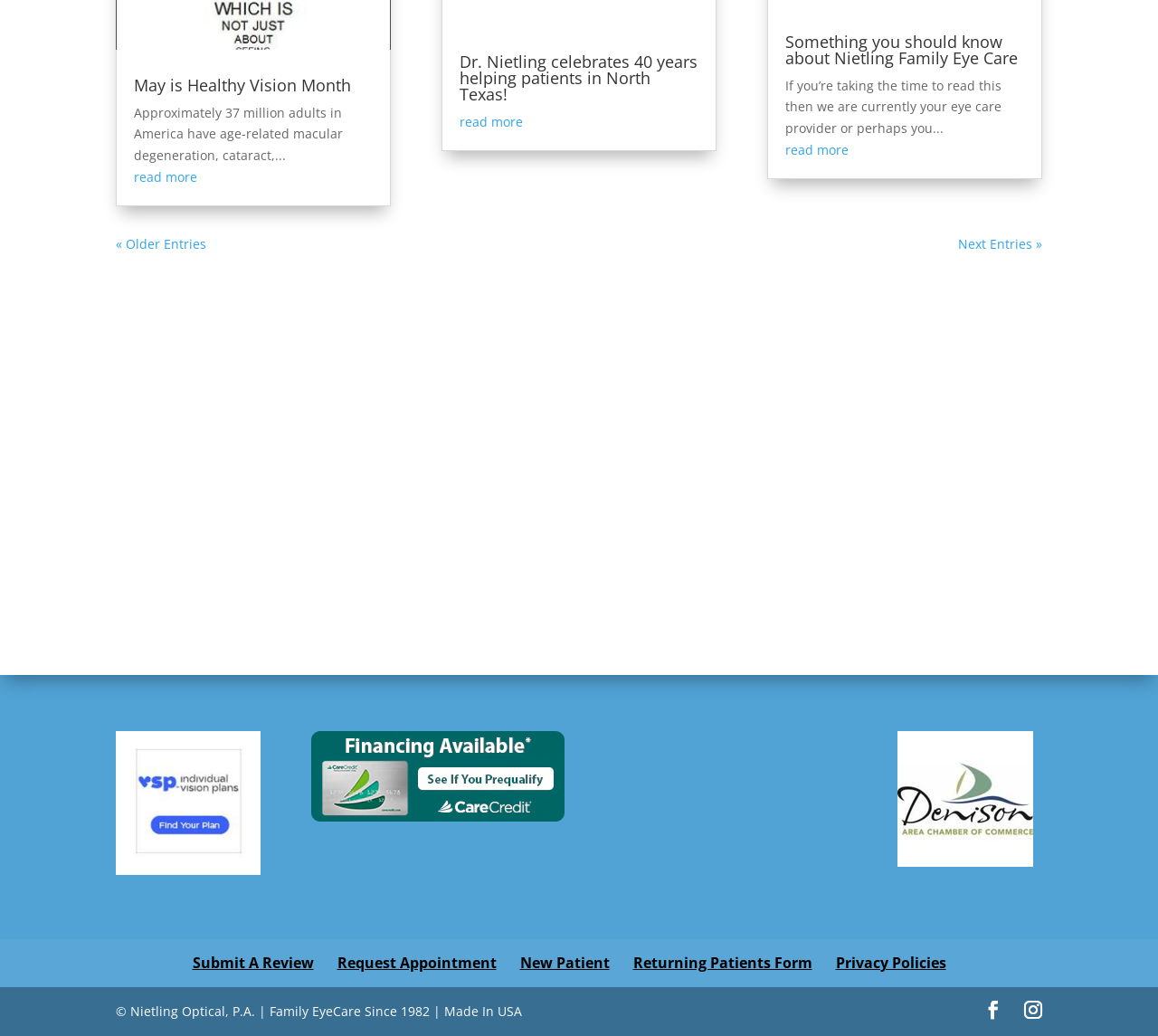Determine the coordinates of the bounding box that should be clicked to complete the instruction: "Submit a review". The coordinates should be represented by four float numbers between 0 and 1: [left, top, right, bottom].

[0.166, 0.919, 0.271, 0.939]